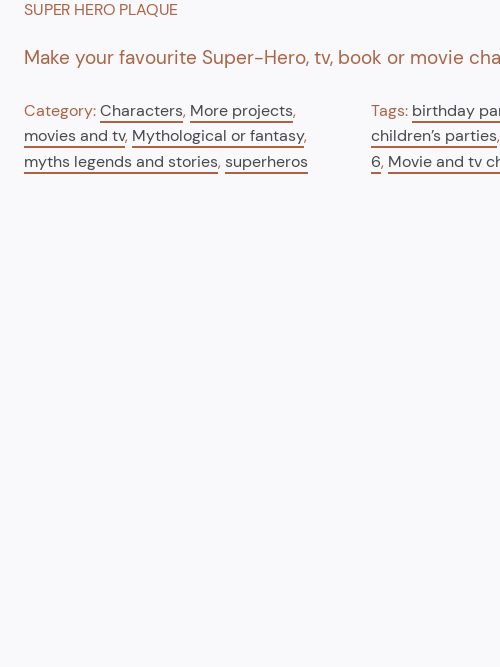What categories does the plaque fall under?
Please provide a detailed and comprehensive answer to the question.

According to the caption, the plaque falls under various categories including 'Characters', 'More projects', 'Movies and TV', and 'Mythological or fantasy', highlighting its versatility in accommodating different themes and characters.